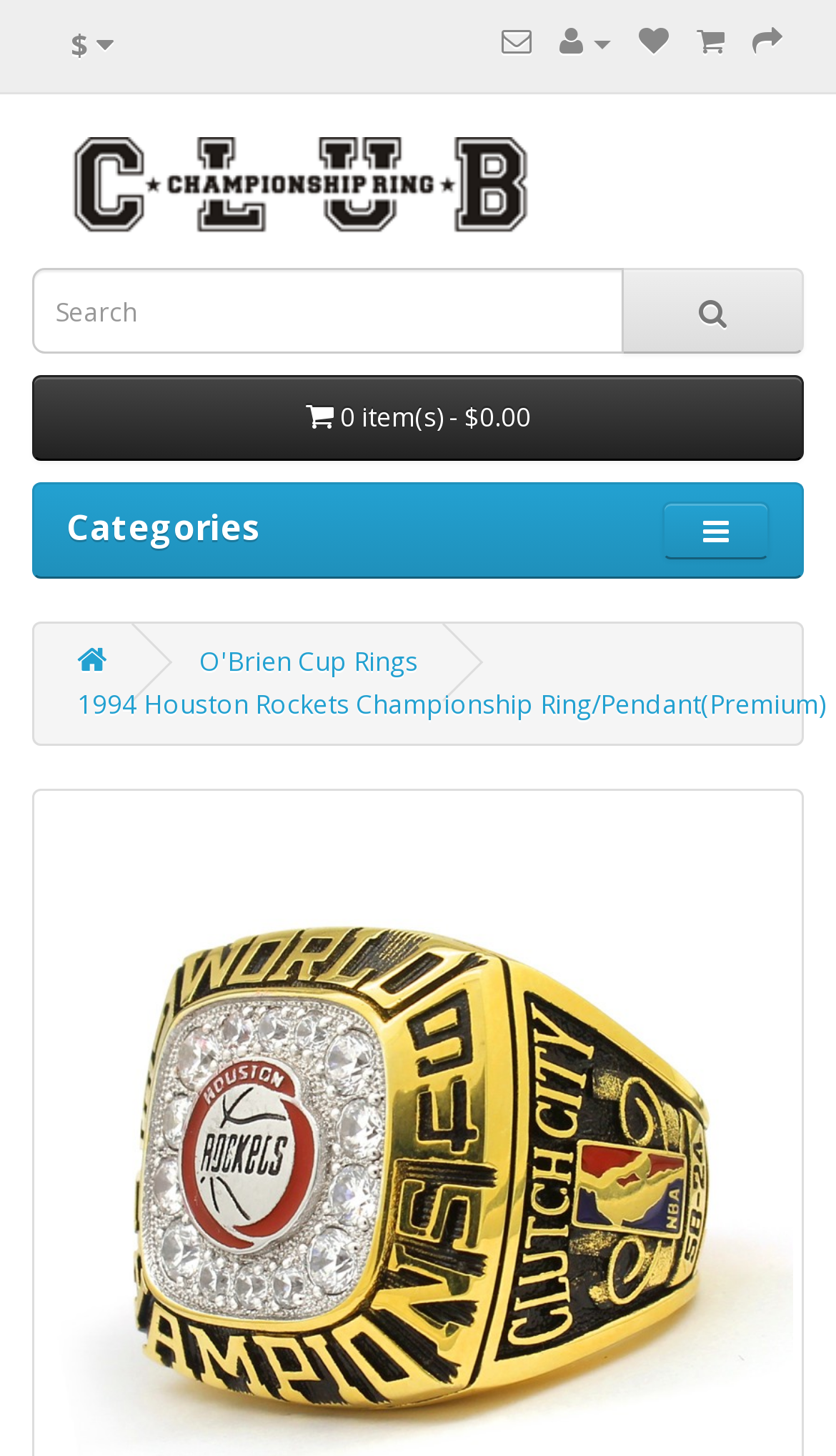What is the category section title?
Refer to the image and provide a one-word or short phrase answer.

Categories